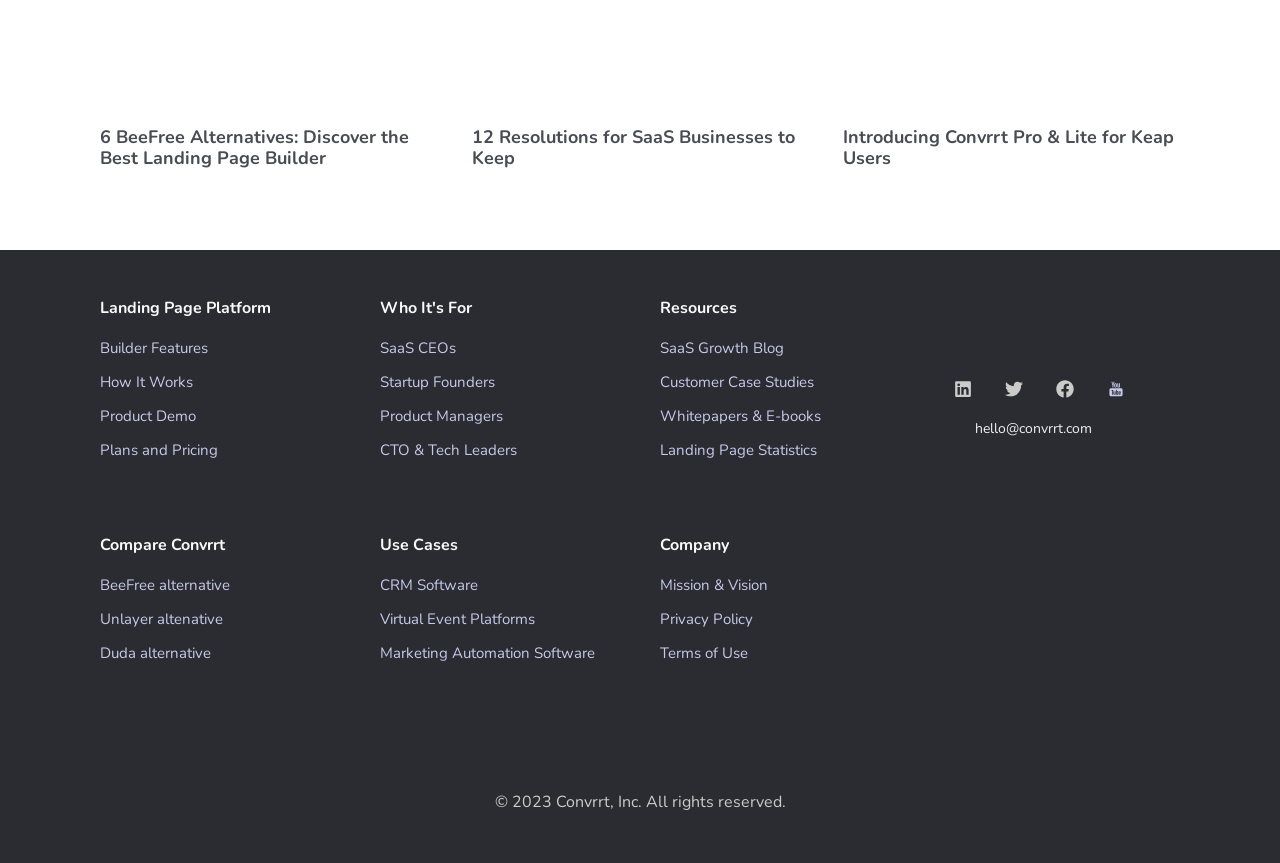Answer the question in one word or a short phrase:
What is the name of the landing page builder tool?

Convrrt